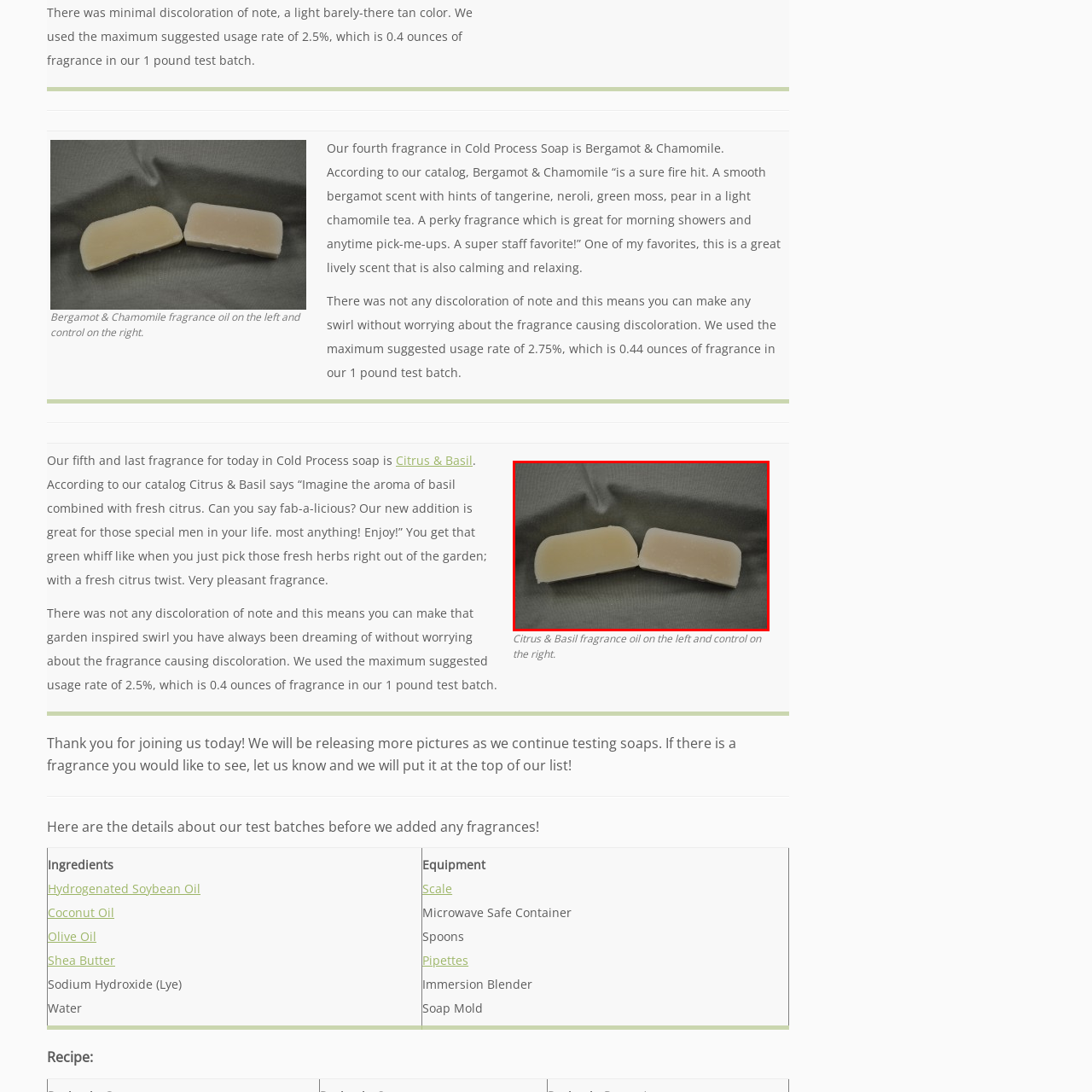Observe the image enclosed by the red rectangle, then respond to the question in one word or phrase:
What is the texture of the soap bars?

Smooth and glossy